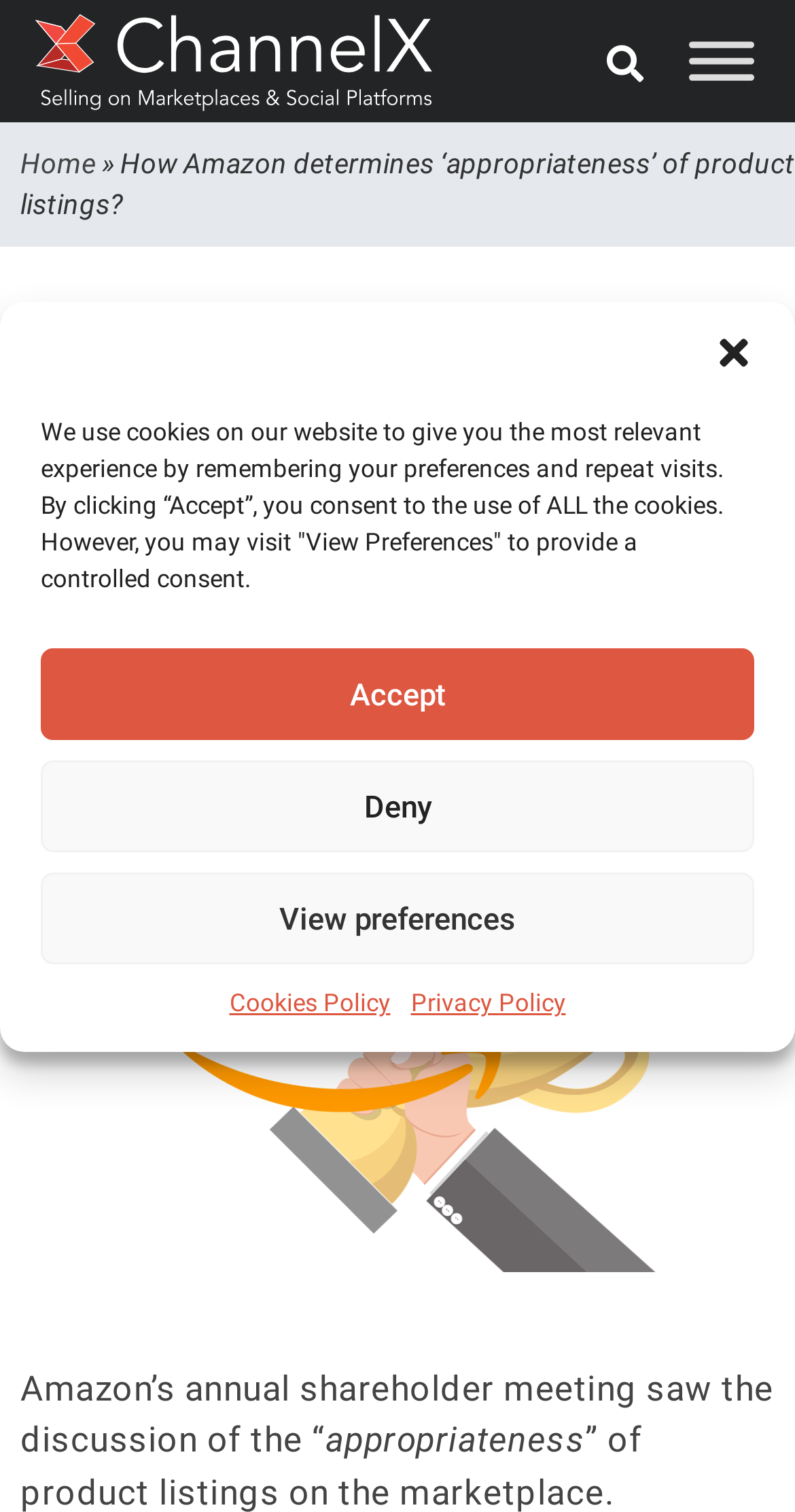Pinpoint the bounding box coordinates for the area that should be clicked to perform the following instruction: "Toggle the menu".

[0.867, 0.028, 0.949, 0.053]